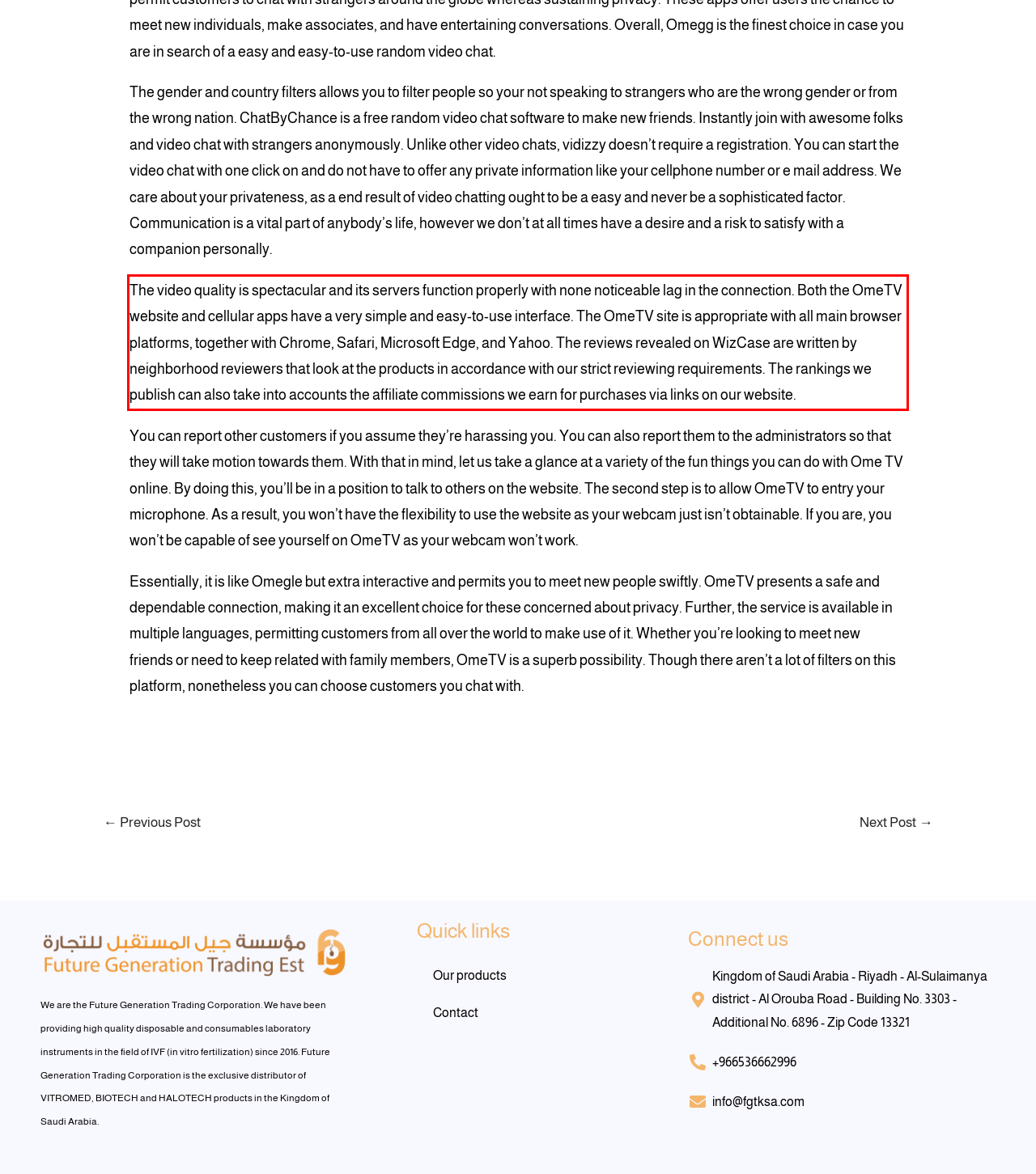There is a screenshot of a webpage with a red bounding box around a UI element. Please use OCR to extract the text within the red bounding box.

The video quality is spectacular and its servers function properly with none noticeable lag in the connection. Both the OmeTV website and cellular apps have a very simple and easy-to-use interface. The OmeTV site is appropriate with all main browser platforms, together with Chrome, Safari, Microsoft Edge, and Yahoo. The reviews revealed on WizCase are written by neighborhood reviewers that look at the products in accordance with our strict reviewing requirements. The rankings we publish can also take into accounts the affiliate commissions we earn for purchases via links on our website.